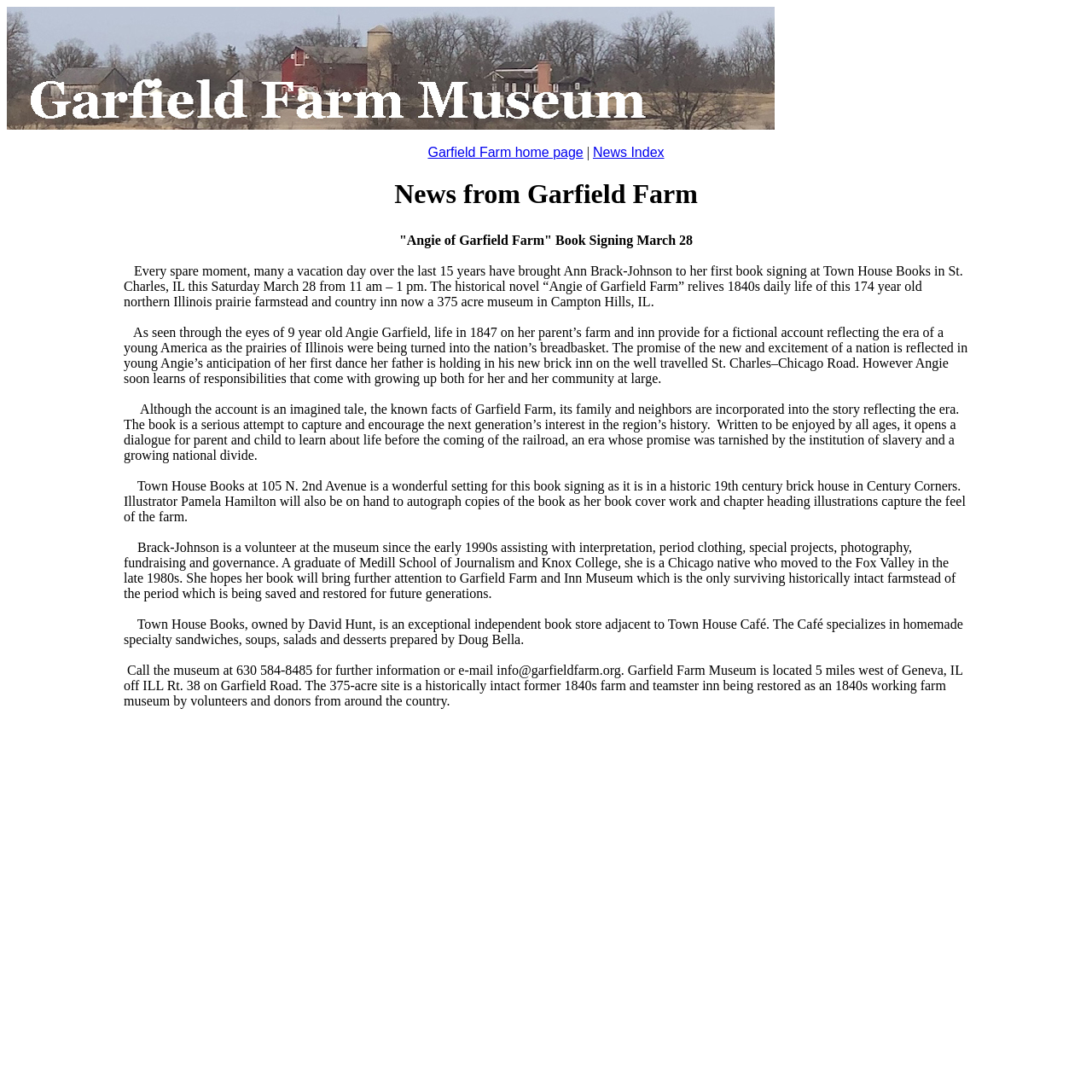Generate the main heading text from the webpage.

News from Garfield Farm